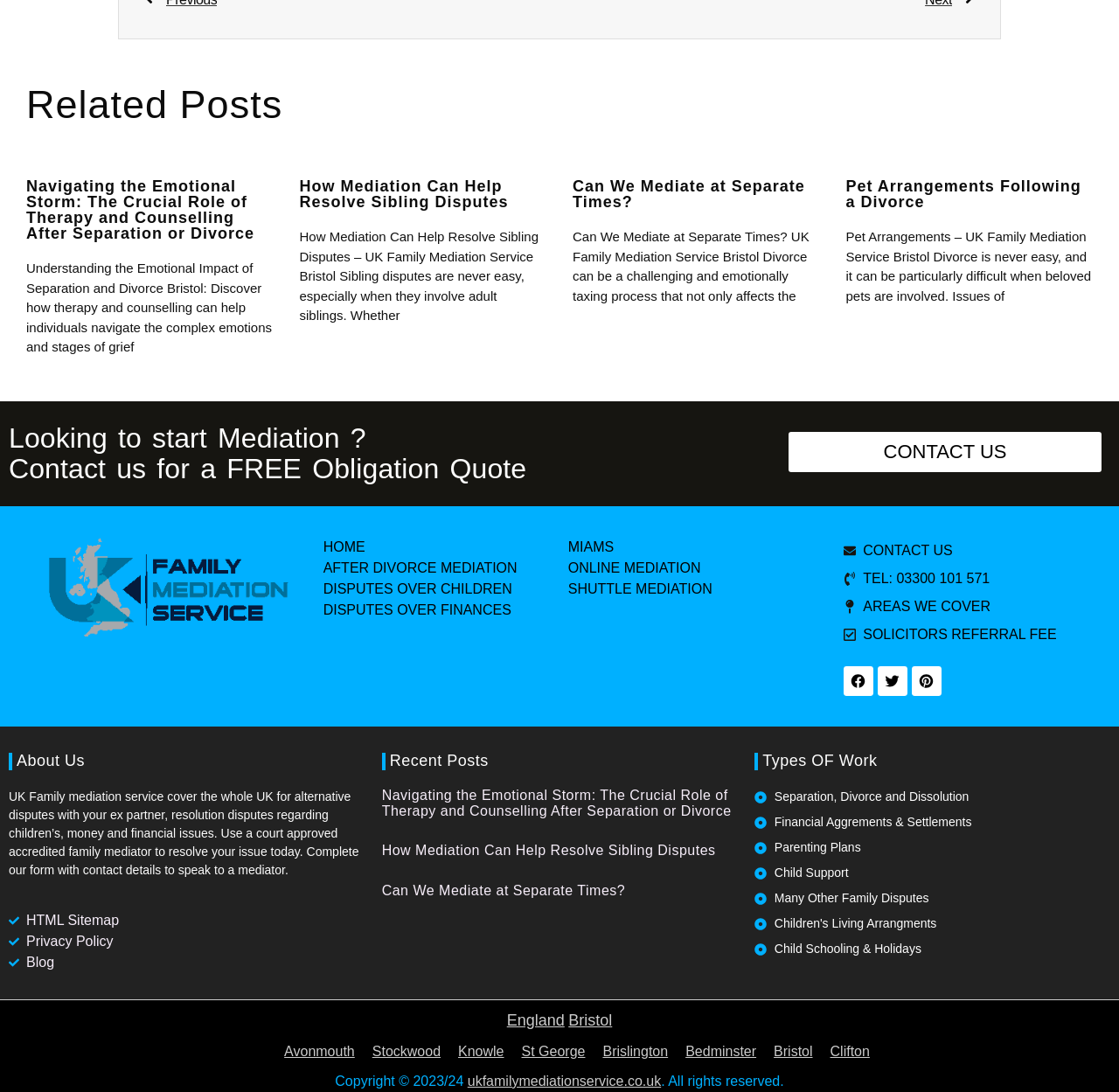Can you find the bounding box coordinates of the area I should click to execute the following instruction: "Click on 'CONTACT US' to get a free obligation quote"?

[0.705, 0.395, 0.984, 0.432]